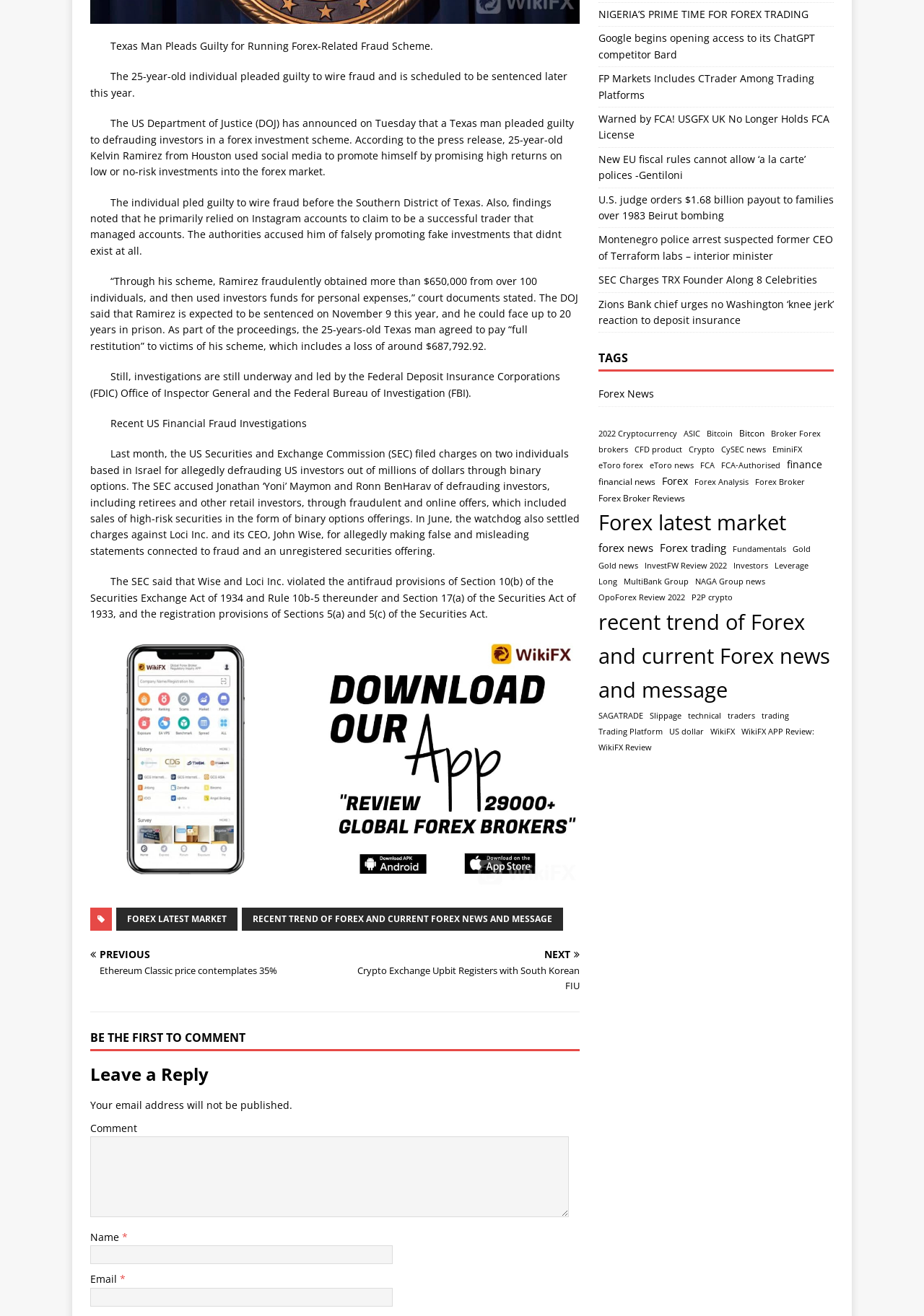Please find the bounding box coordinates (top-left x, top-left y, bottom-right x, bottom-right y) in the screenshot for the UI element described as follows: financial news

[0.647, 0.361, 0.709, 0.371]